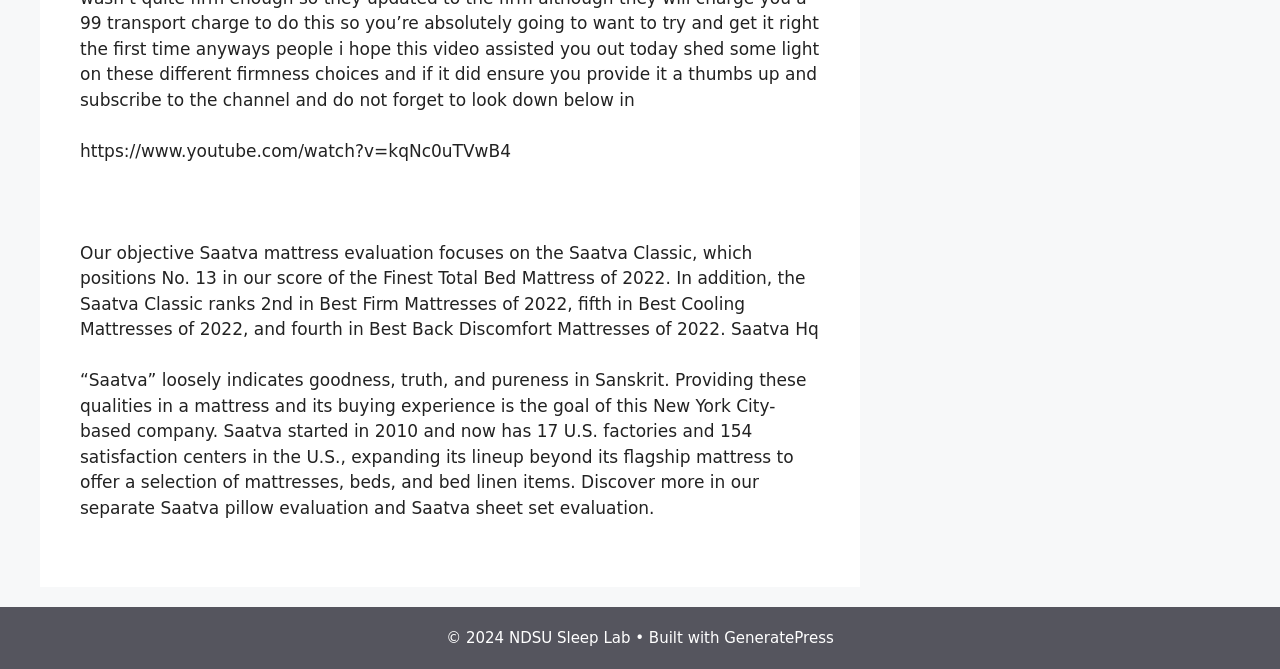Given the content of the image, can you provide a detailed answer to the question?
What is the meaning of 'Saatva' in Sanskrit?

The text states that 'Saatva' loosely indicates goodness, truth, and pureness in Sanskrit, which is the goal of the company in providing these qualities in a mattress and its buying experience.